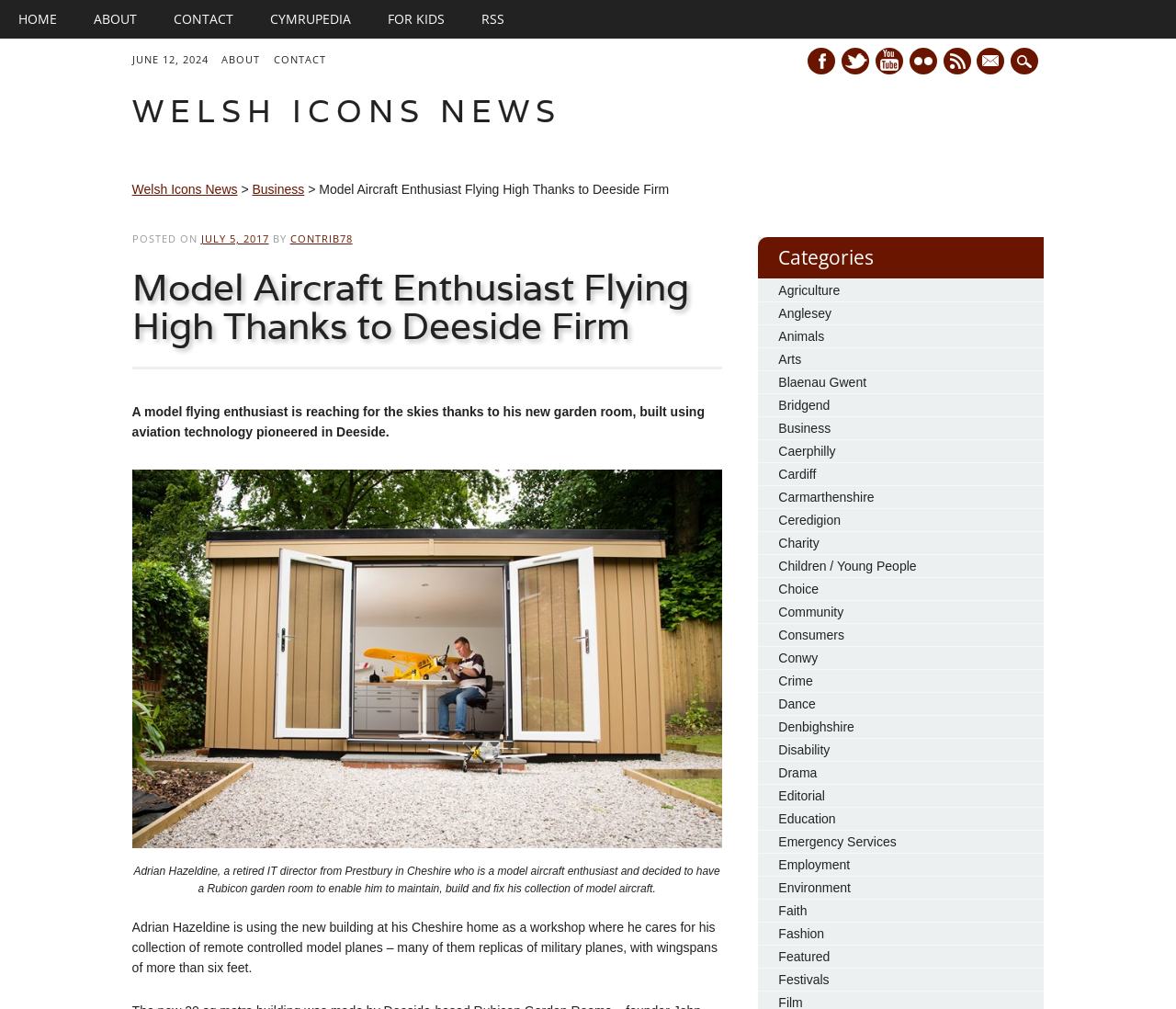Provide your answer in a single word or phrase: 
What technology is used in the construction of the garden room?

Aviation technology